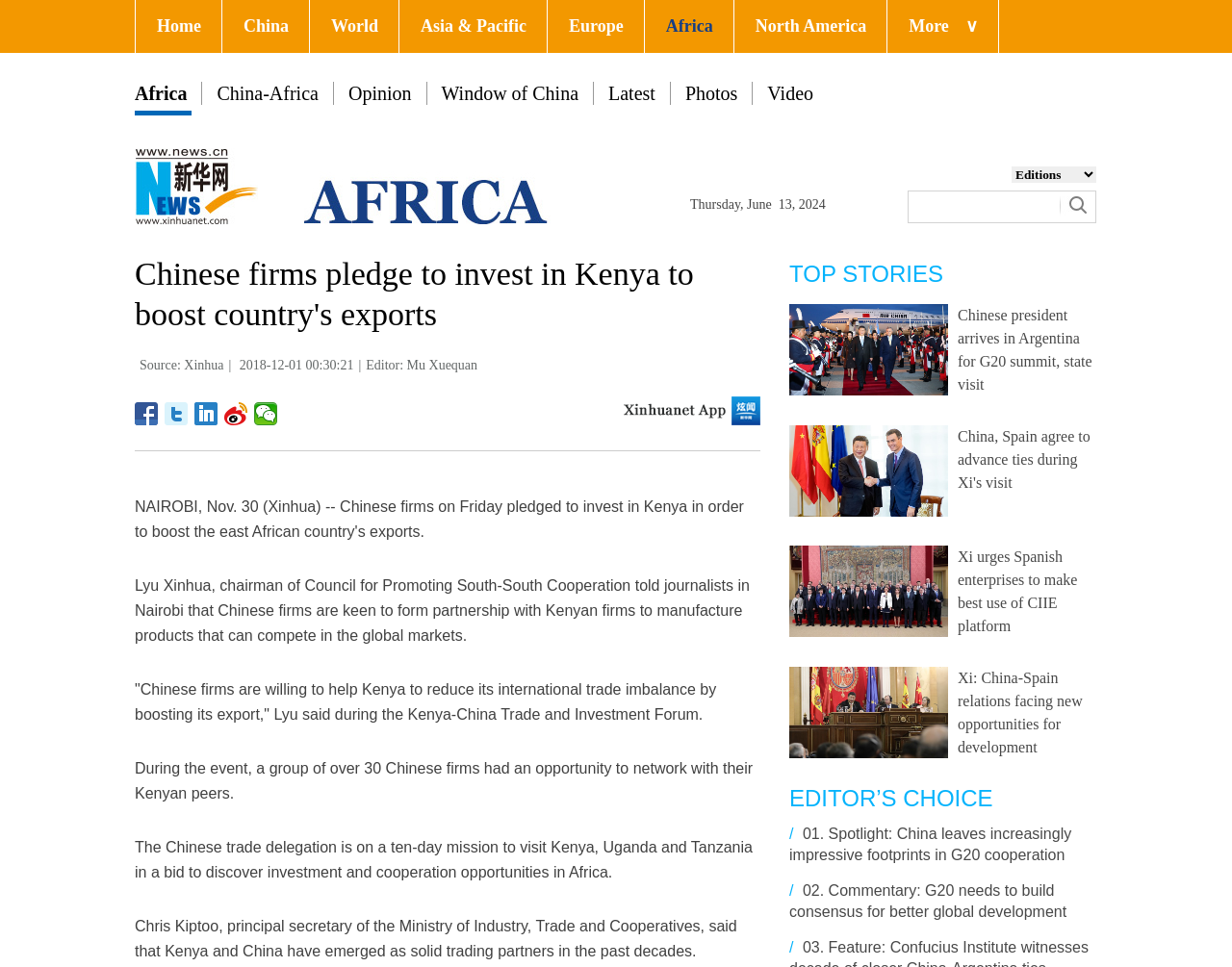Identify the bounding box coordinates of the area you need to click to perform the following instruction: "Read the news about Chinese president arrives in Argentina for G20 summit".

[0.777, 0.317, 0.886, 0.406]